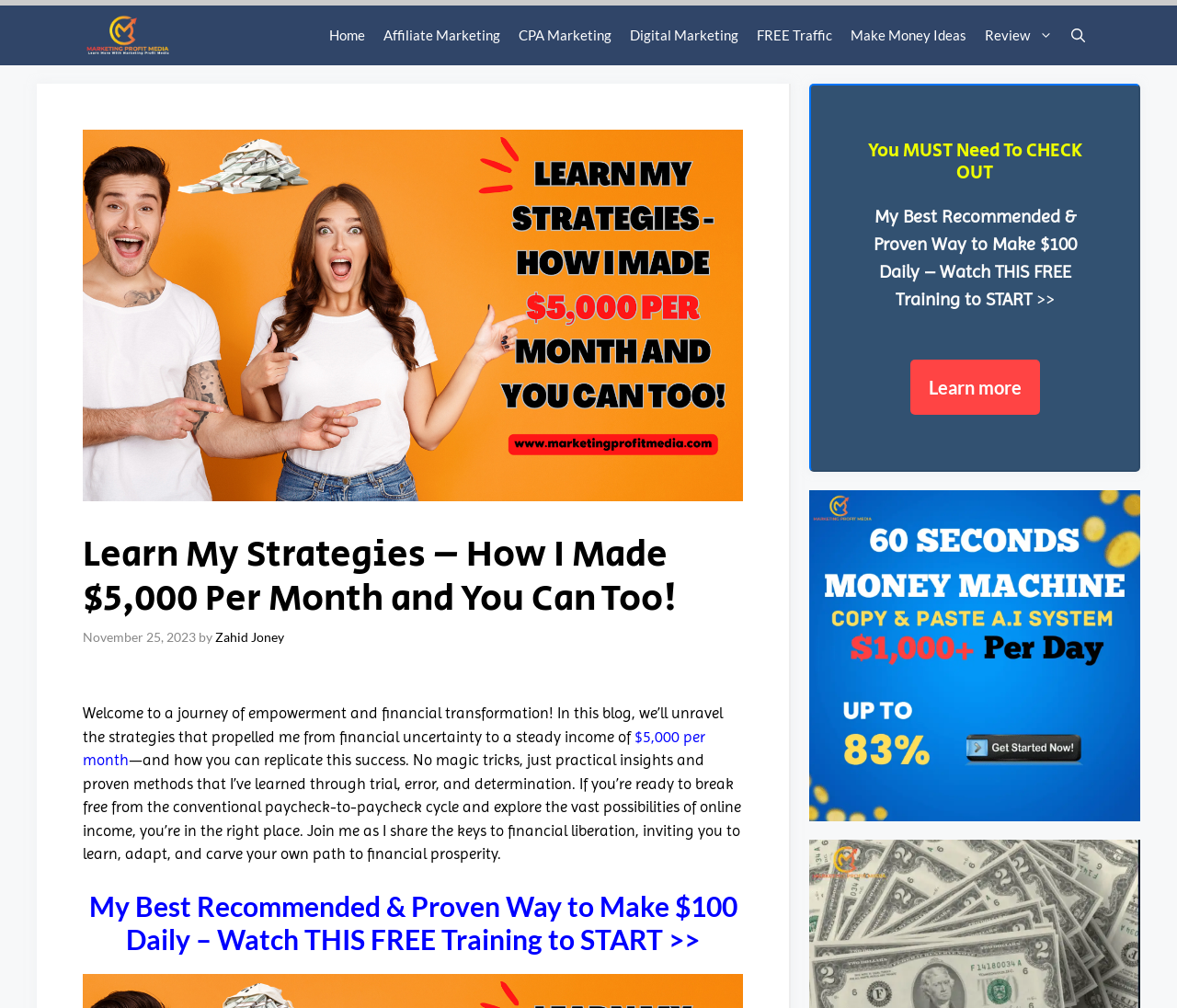What is the purpose of the article?
Look at the image and provide a detailed response to the question.

The purpose of the article can be inferred from the introduction section where the author mentions that they will share strategies that propelled them from financial uncertainty to a steady income. The article aims to empower readers and help them achieve financial transformation.